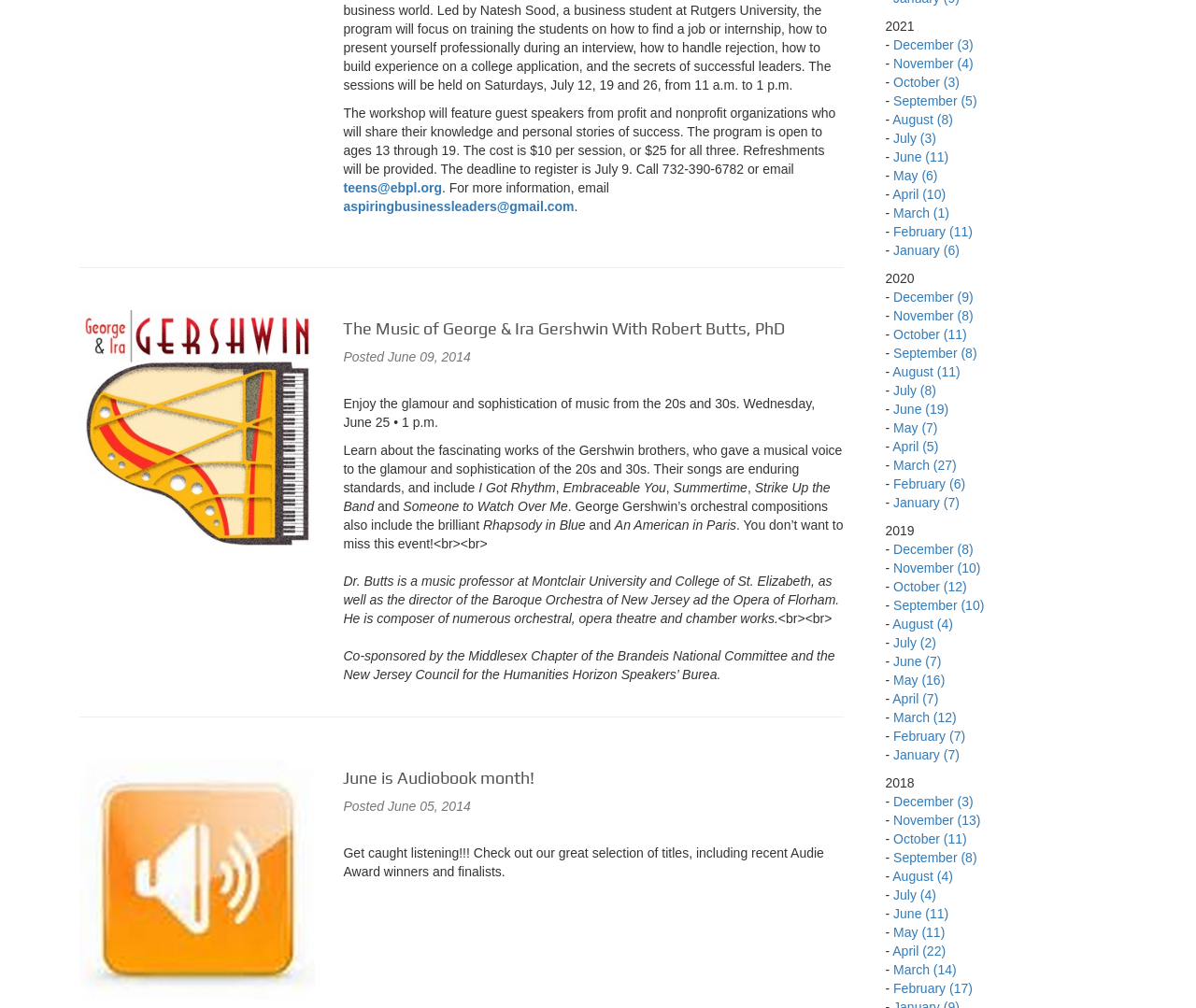What is the theme of the month of June?
Provide a fully detailed and comprehensive answer to the question.

I found the answer by reading the text 'June is Audiobook month!' which is a heading element, indicating the theme of the month of June.